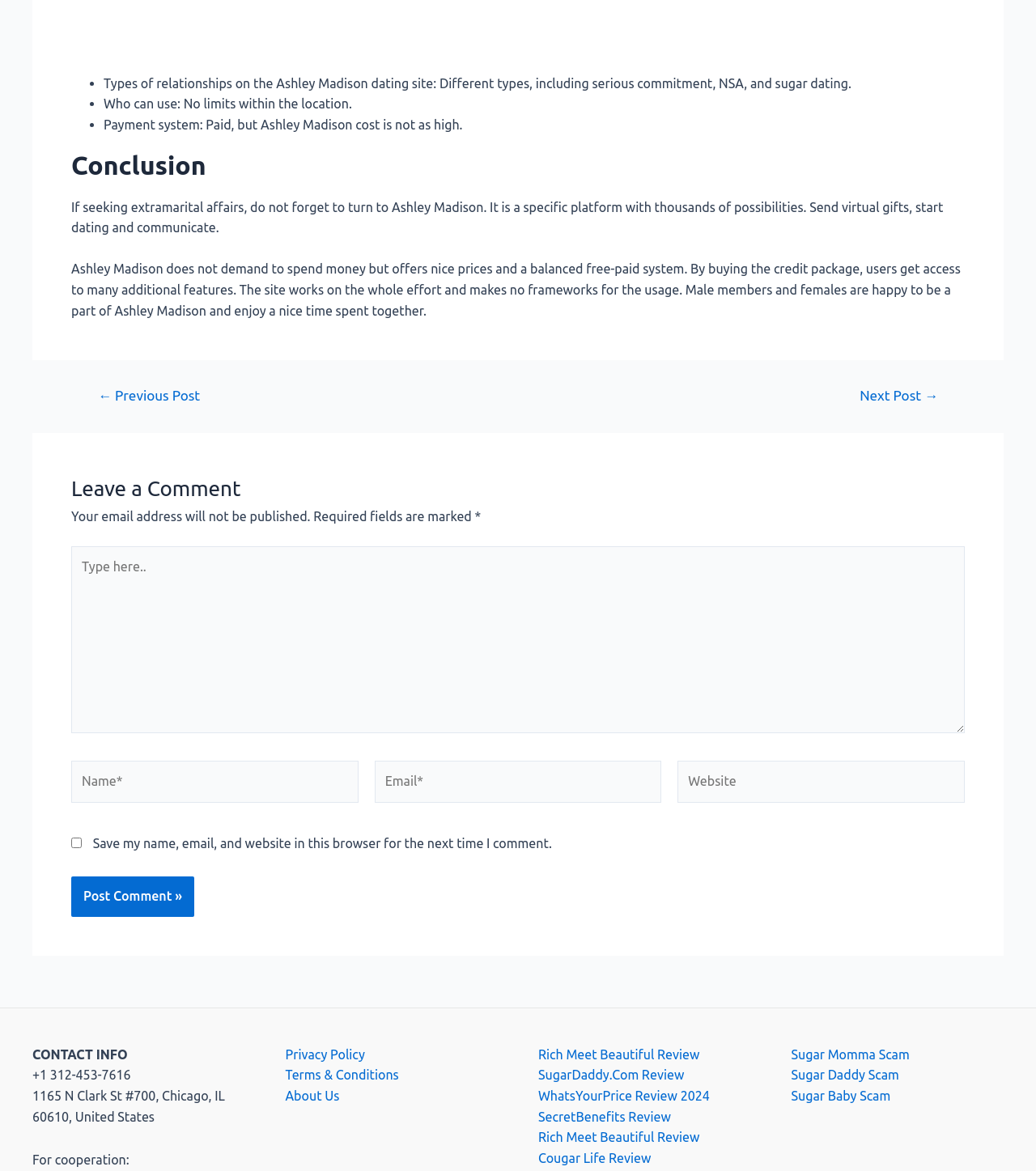What can users do on Ashley Madison?
Based on the image, answer the question in a detailed manner.

The webpage suggests that users on Ashley Madison can engage in various activities, including sending virtual gifts, starting dating, and communicating with others, indicating a range of features for users to interact with each other.